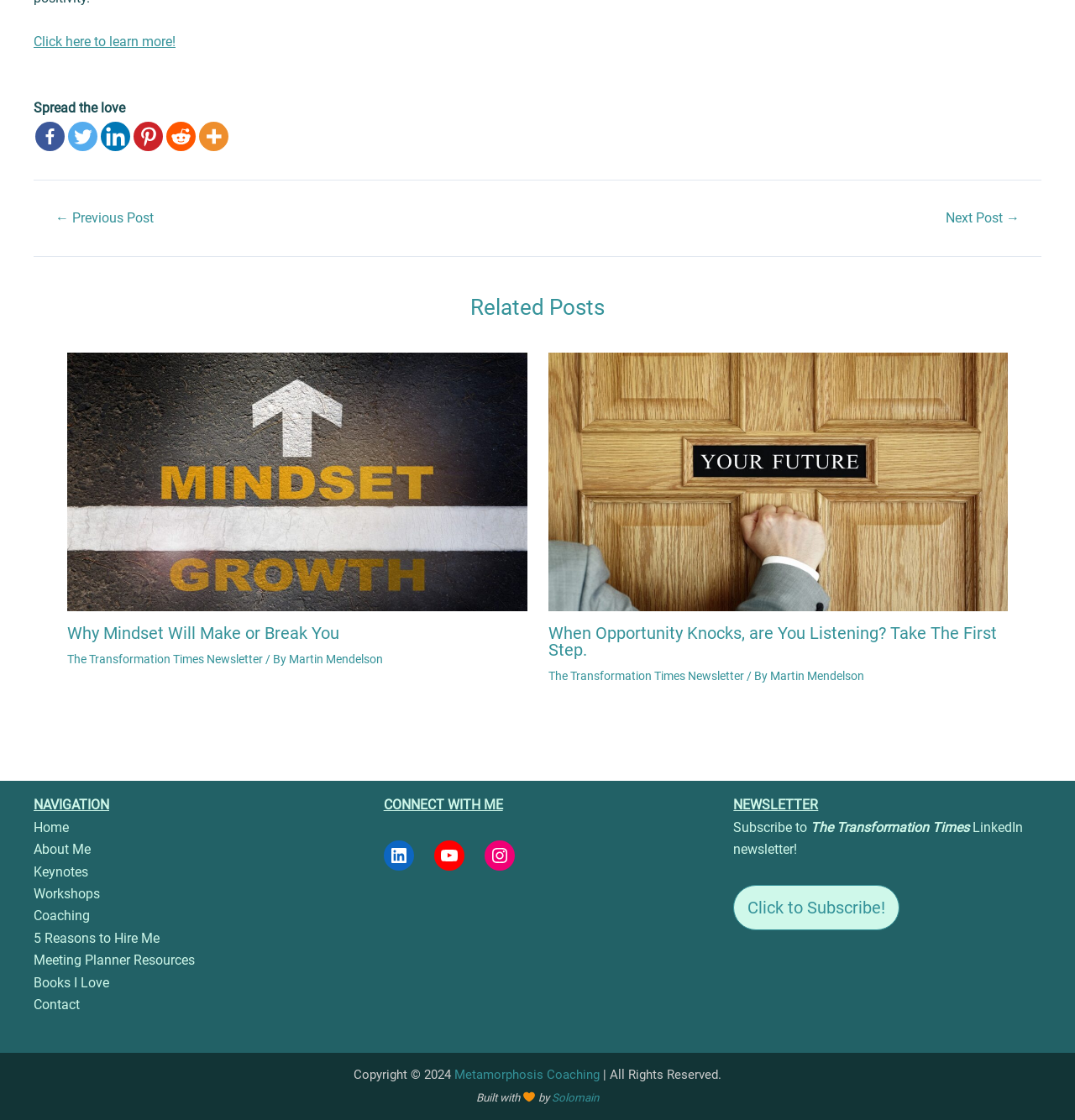Determine the bounding box coordinates of the clickable element to achieve the following action: 'Click here to learn more!'. Provide the coordinates as four float values between 0 and 1, formatted as [left, top, right, bottom].

[0.031, 0.03, 0.163, 0.044]